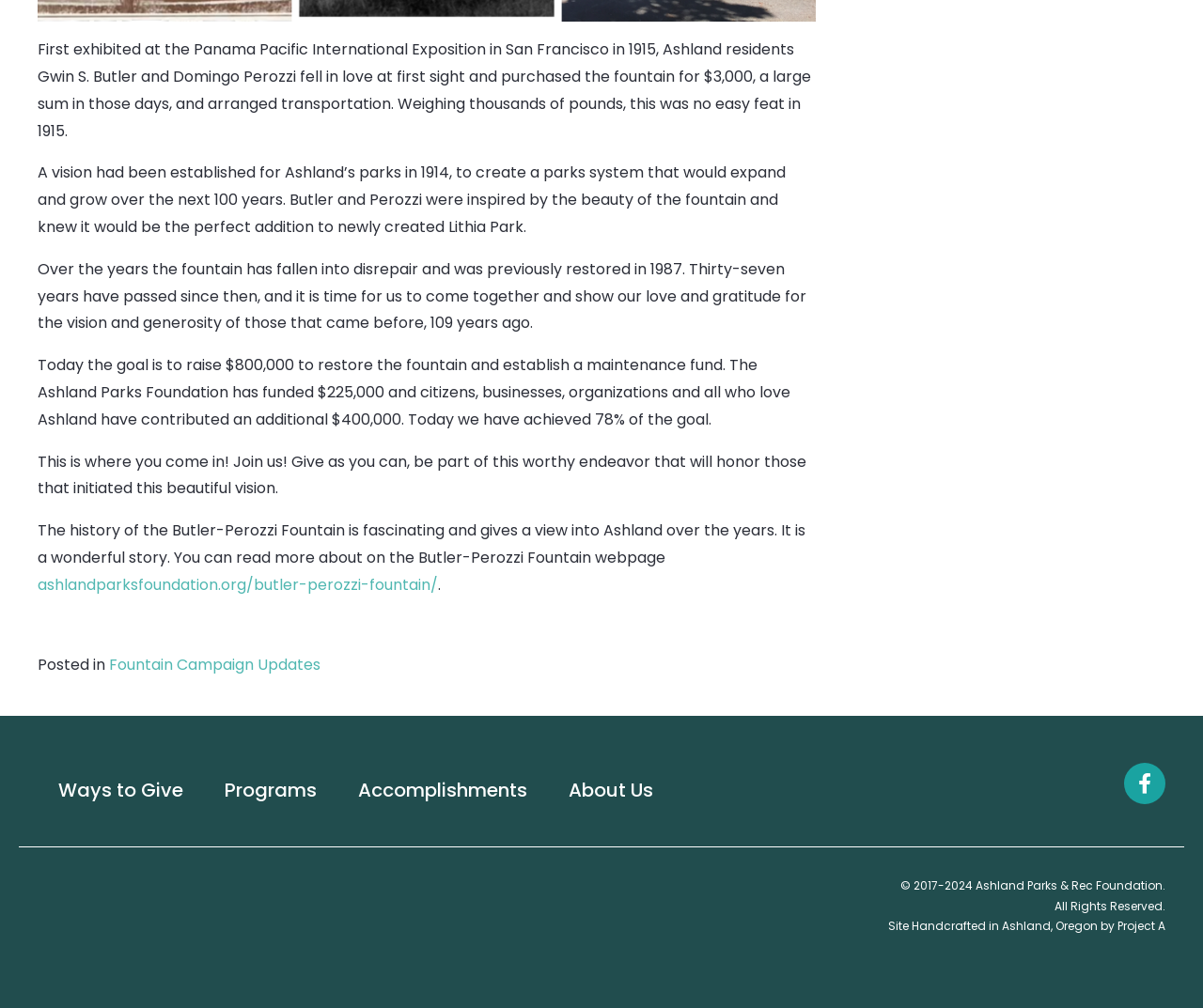Where can one read more about the Butler-Perozzi Fountain?
Can you give a detailed and elaborate answer to the question?

The text provides a link to the Butler-Perozzi Fountain webpage, suggesting that this is the primary source of information for those interested in learning more about the fountain's history and significance.